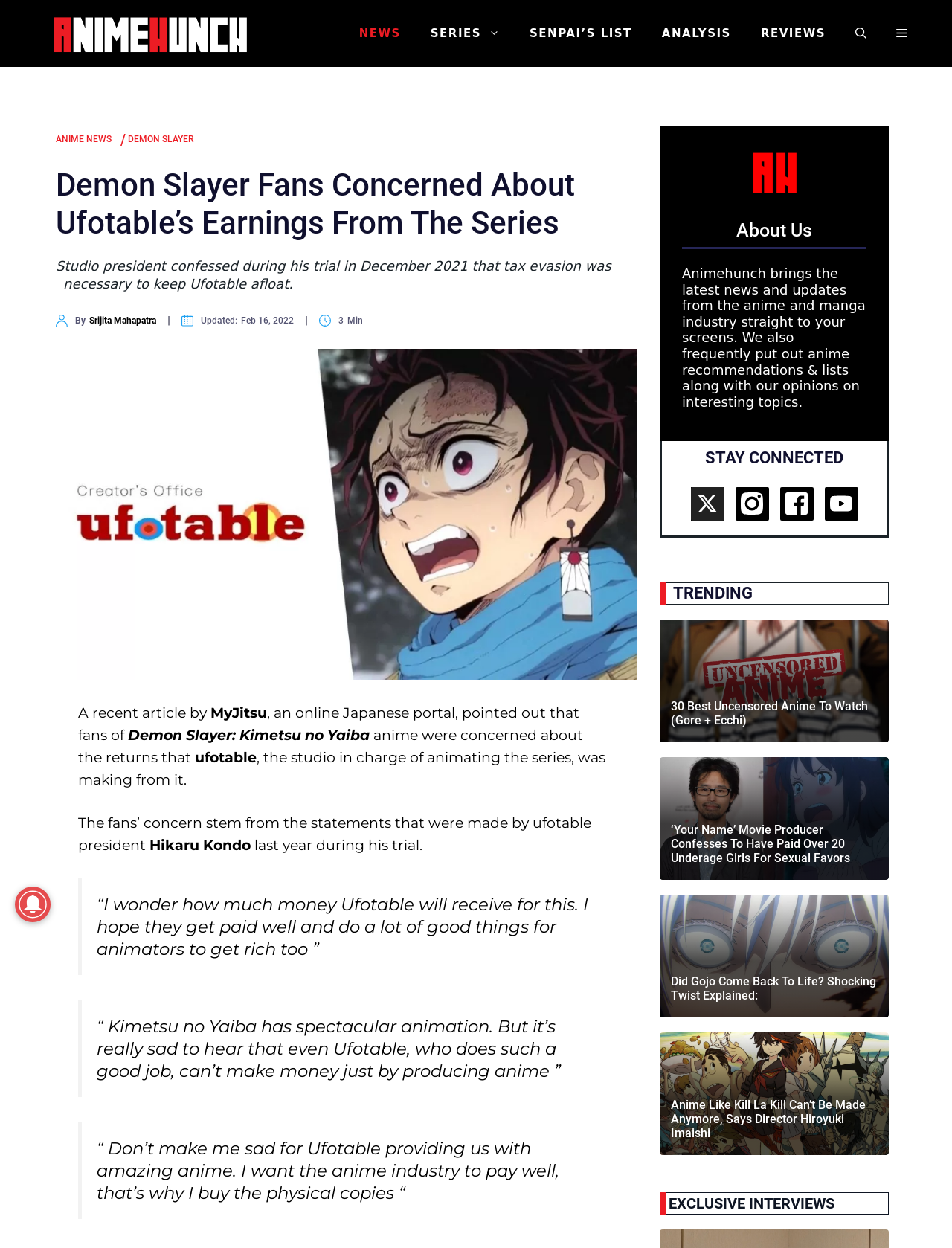Locate the bounding box coordinates of the area you need to click to fulfill this instruction: 'Click the 뉴토끼 link'. The coordinates must be in the form of four float numbers ranging from 0 to 1: [left, top, right, bottom].

None